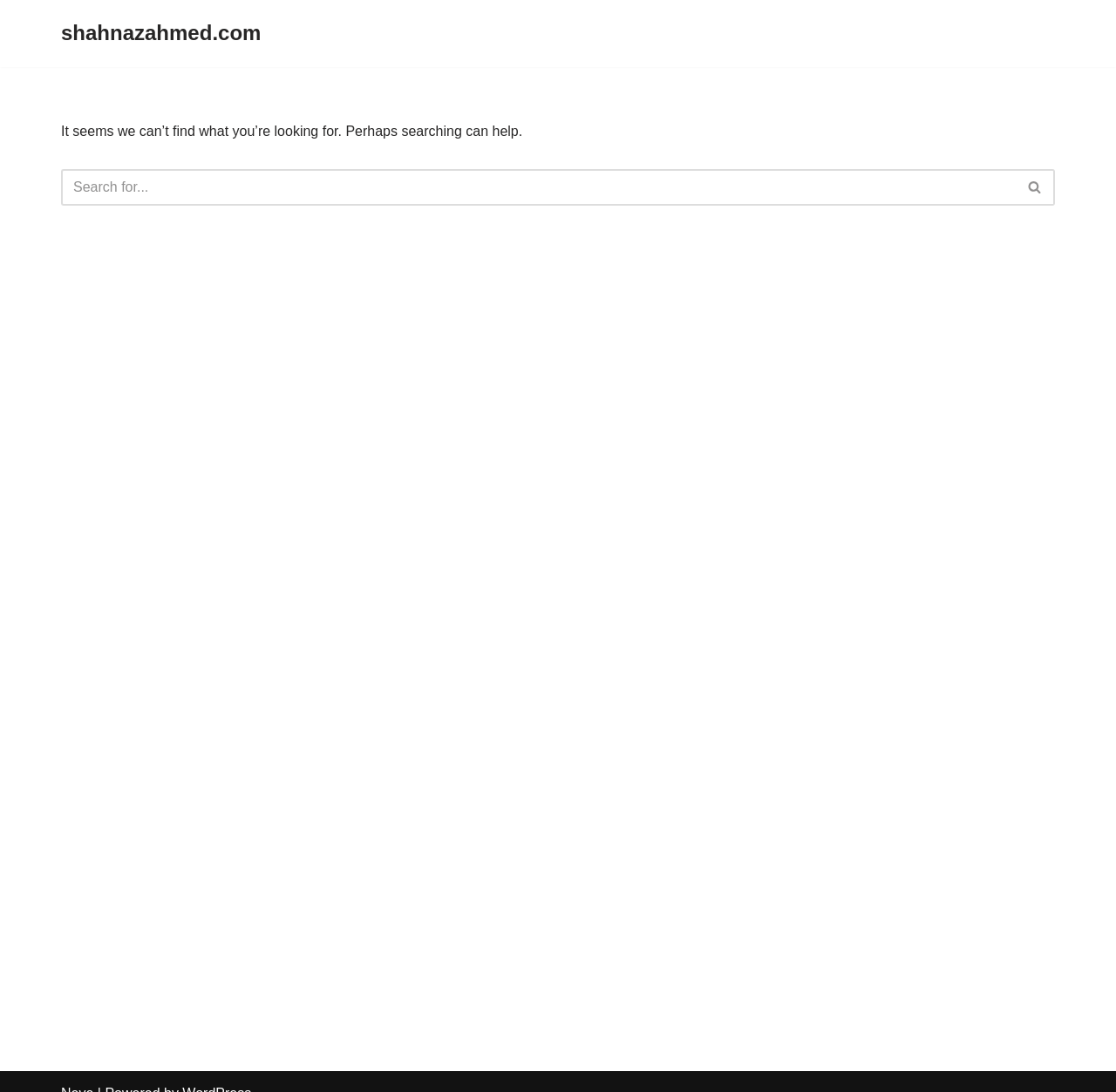Use a single word or phrase to respond to the question:
What is the function of the button next to the search box?

To submit search query